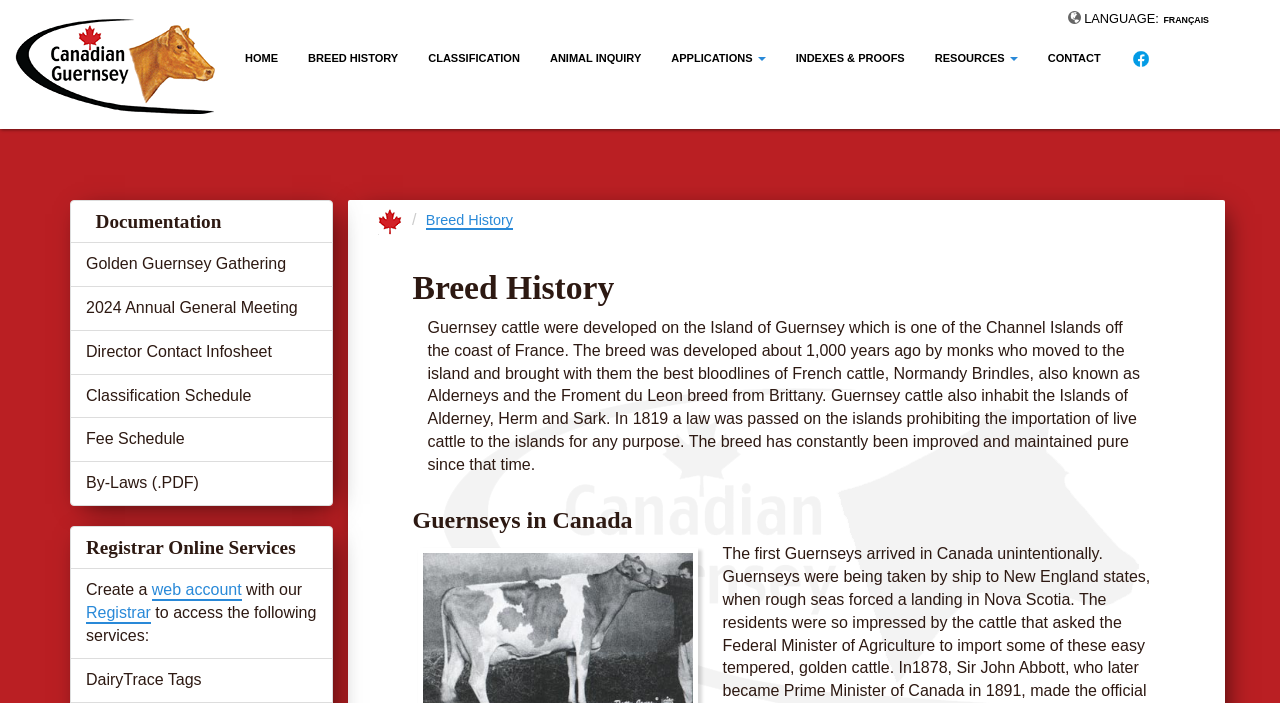What is the name of the association mentioned on this webpage?
Can you give a detailed and elaborate answer to the question?

The webpage mentions the 'Canadian Guernsey Association' in the text, specifically in the link 'Canadian Guernsey Association', indicating that this is the name of the association related to Guernsey cattle.